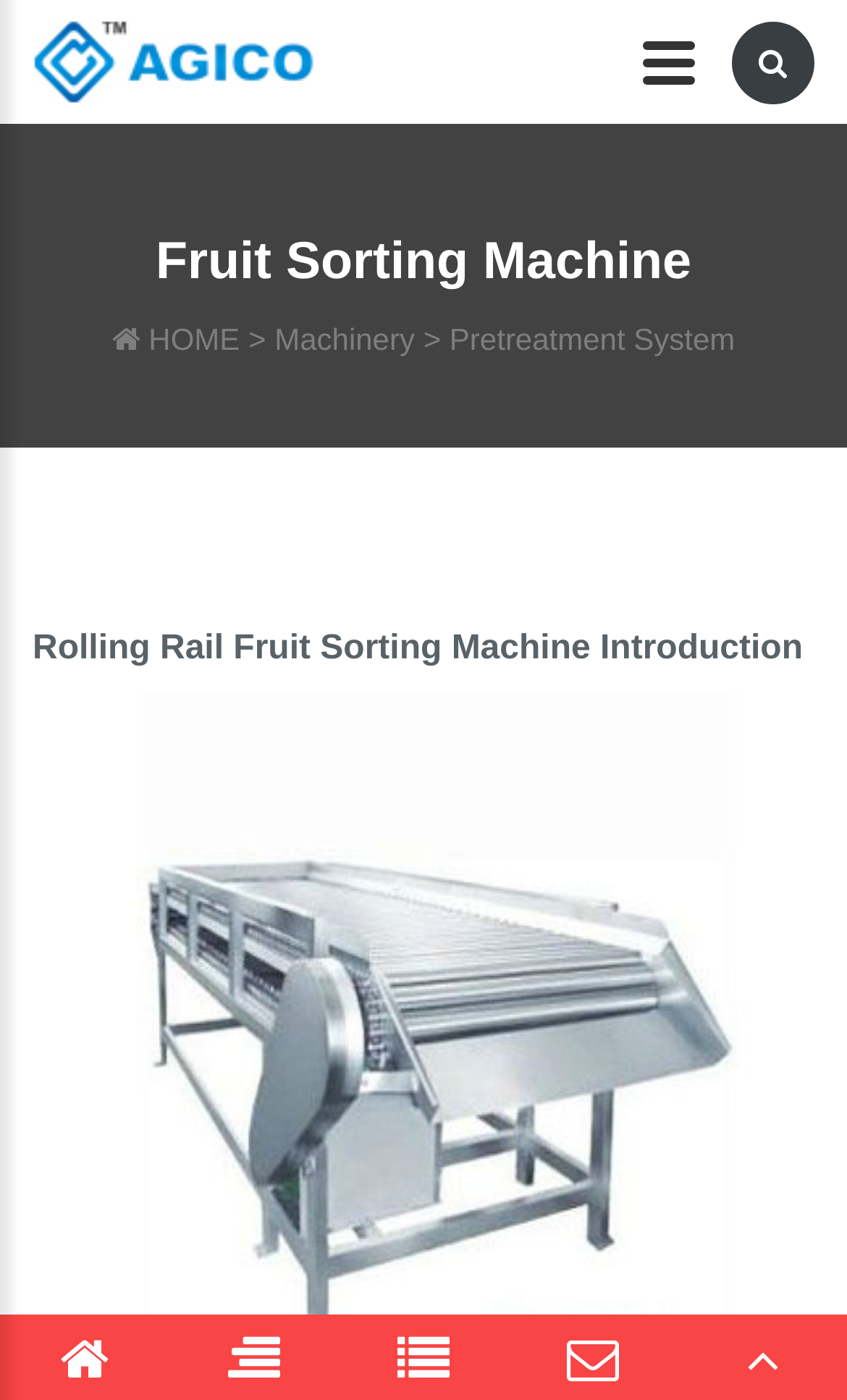What is the last item in the navigation menu?
Refer to the image and respond with a one-word or short-phrase answer.

Pretreatment System